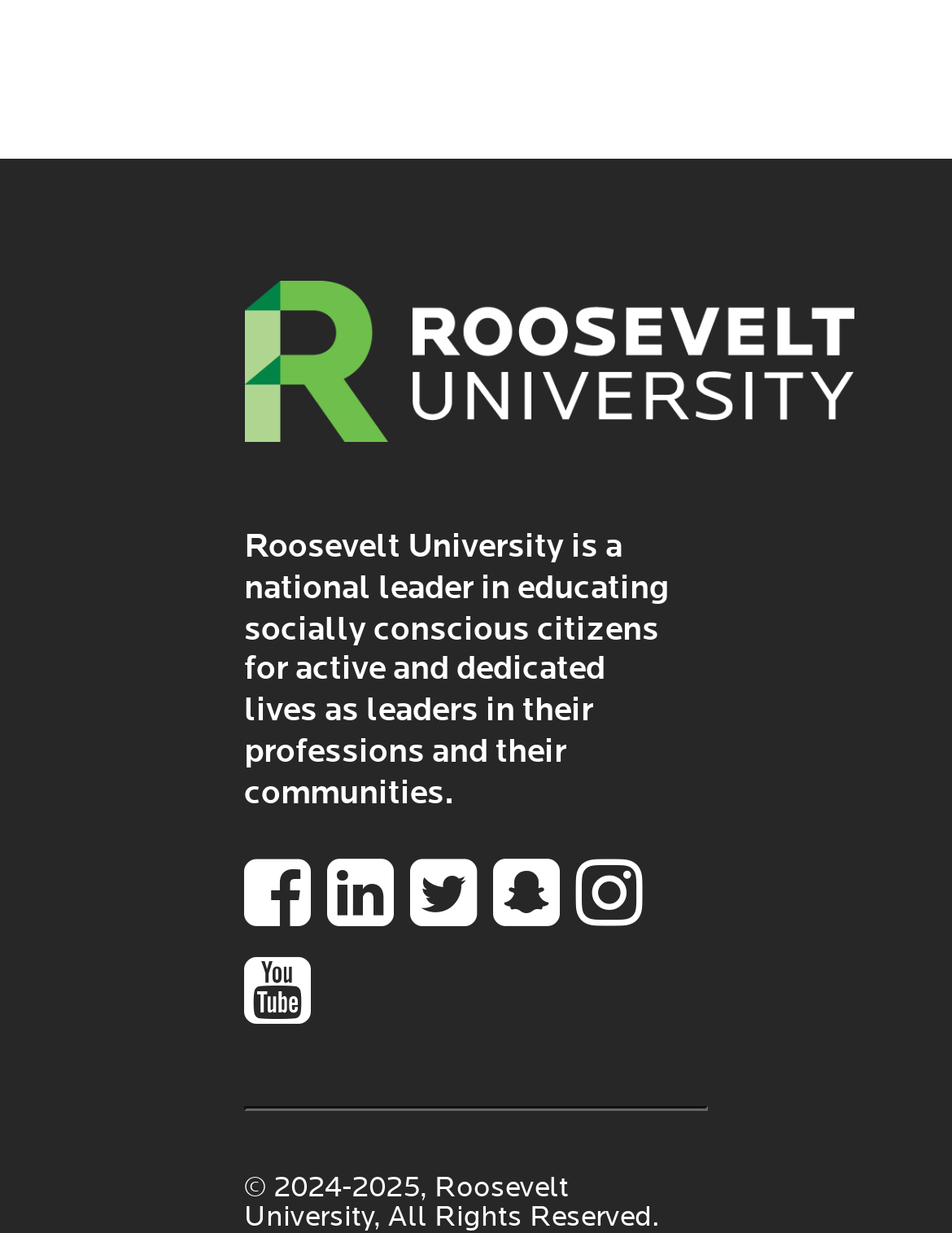What is the orientation of the separator element?
Please give a well-detailed answer to the question.

The separator element has an orientation of horizontal, which can be found in the element description, and it is located near the bottom of the webpage.